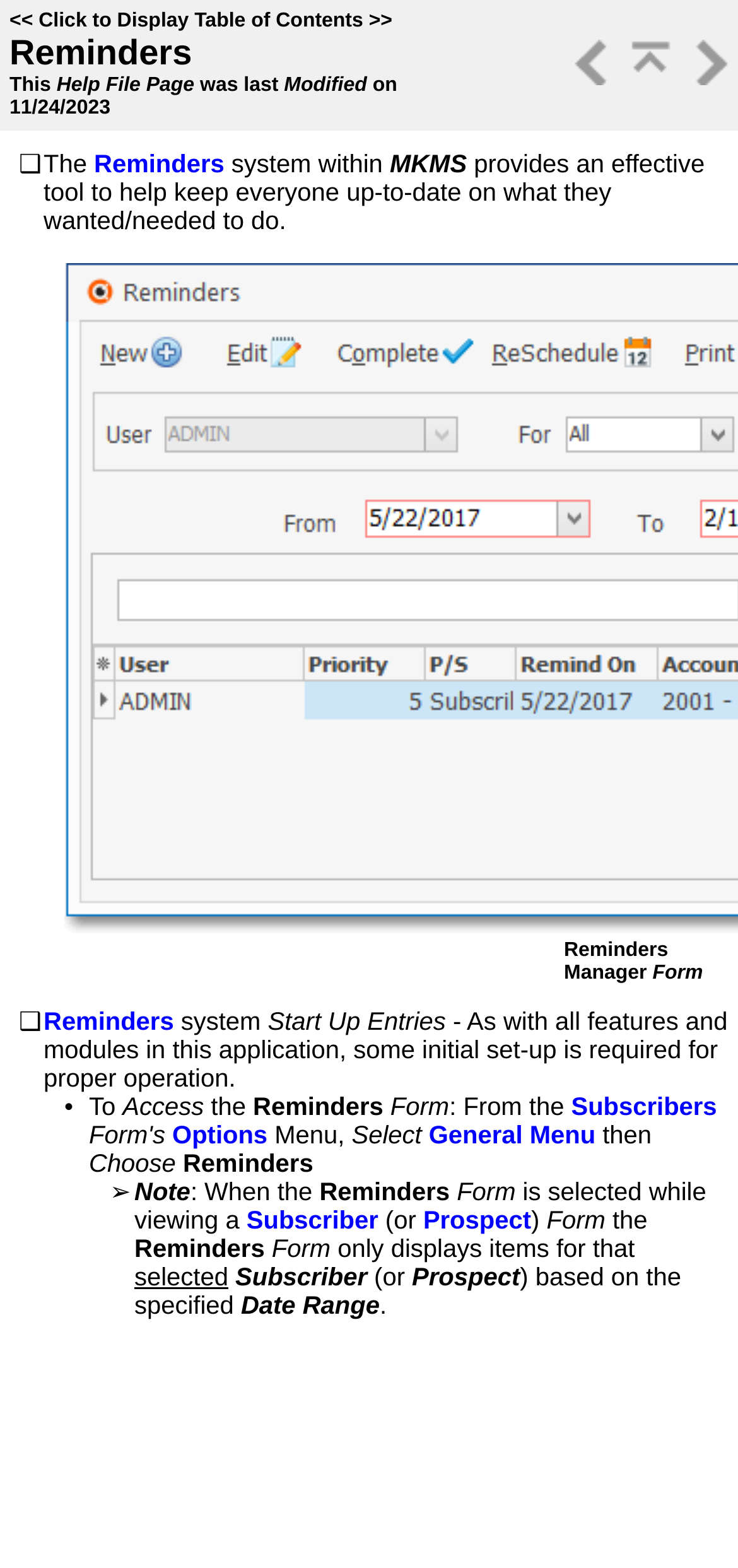Bounding box coordinates are given in the format (top-left x, top-left y, bottom-right x, bottom-right y). All values should be floating point numbers between 0 and 1. Provide the bounding box coordinate for the UI element described as: Prospect

[0.573, 0.769, 0.72, 0.787]